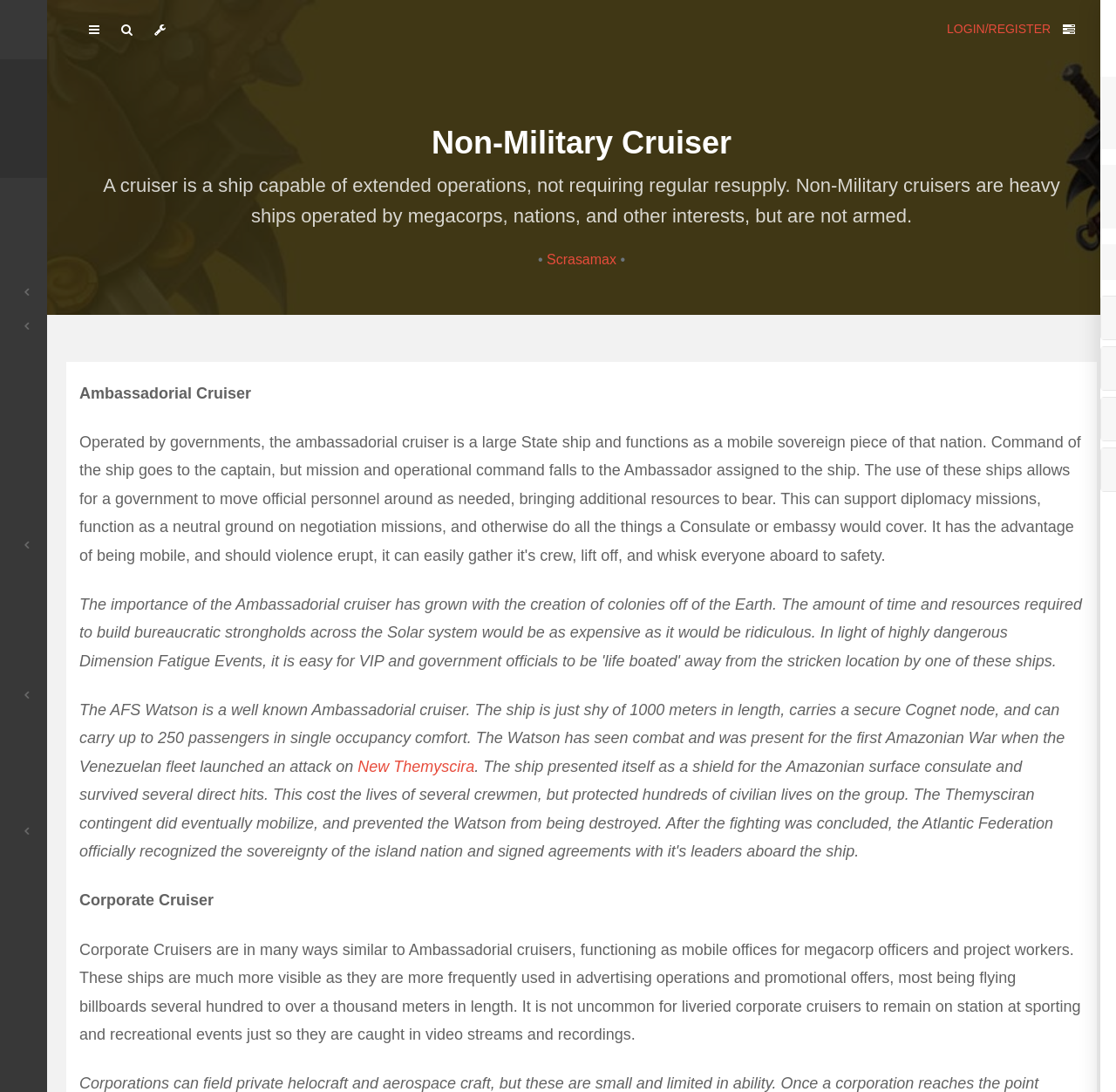Please identify the bounding box coordinates of the element that needs to be clicked to execute the following command: "Click on the 'Write' link". Provide the bounding box using four float numbers between 0 and 1, formatted as [left, top, right, bottom].

[0.031, 0.503, 0.18, 0.53]